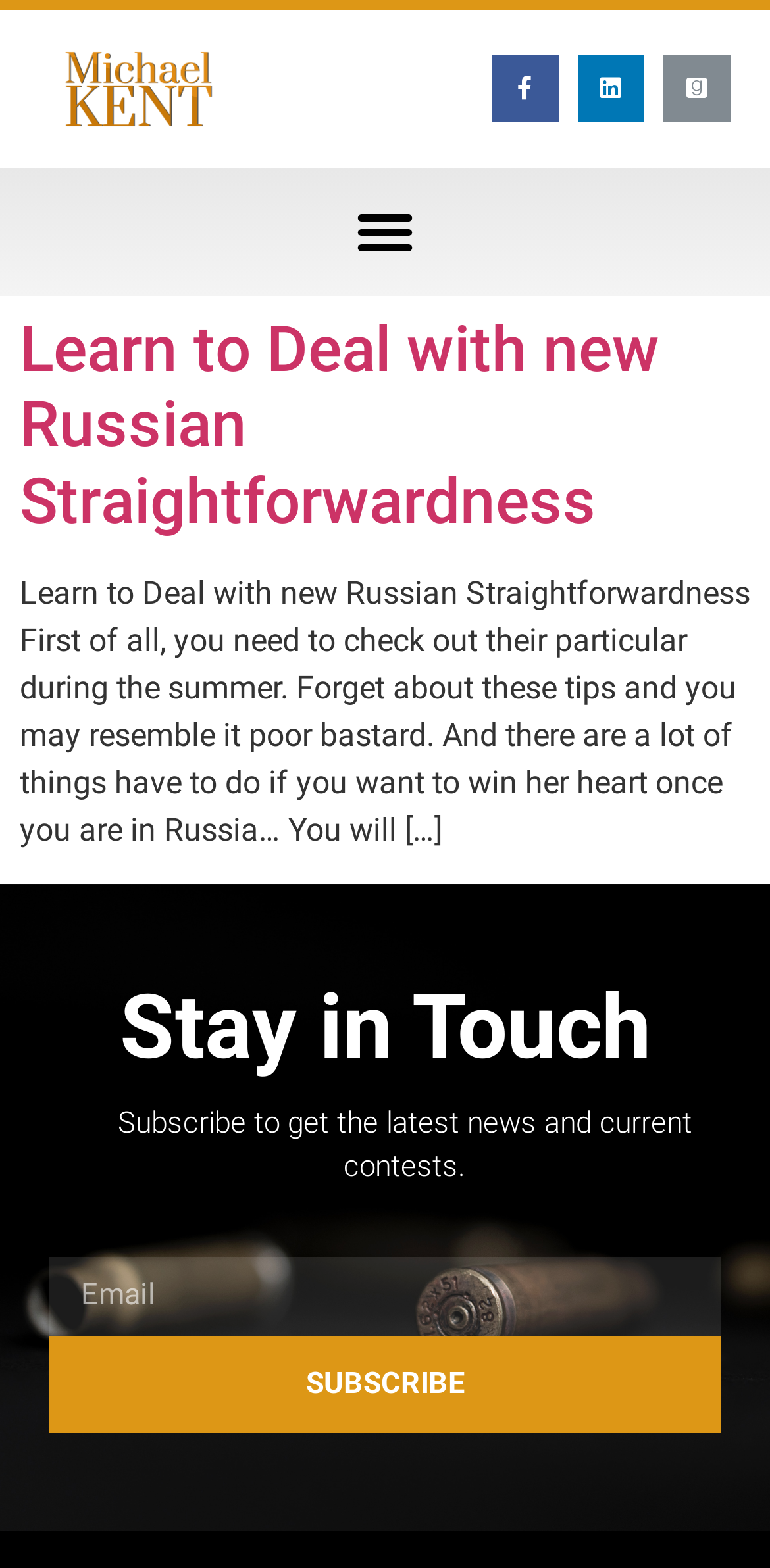How many social media links are there?
Using the image as a reference, deliver a detailed and thorough answer to the question.

I counted the number of link elements with social media icons, which are Facebook, Linkedin, and Goodreads, and found that there are 3 social media links.